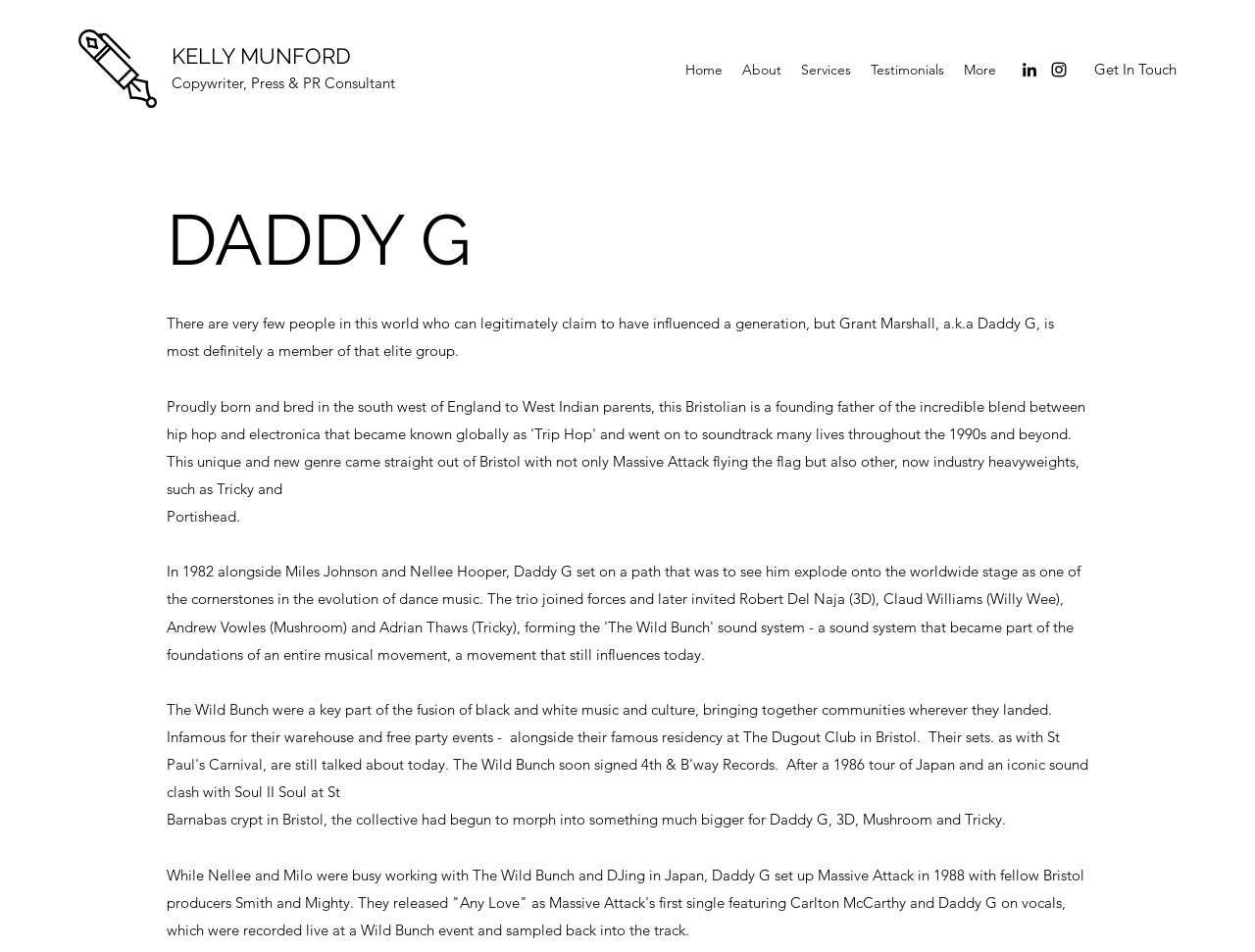What is the profession of Kelly Munford?
Answer the question with a single word or phrase by looking at the picture.

Copywriter, Press & PR Consultant